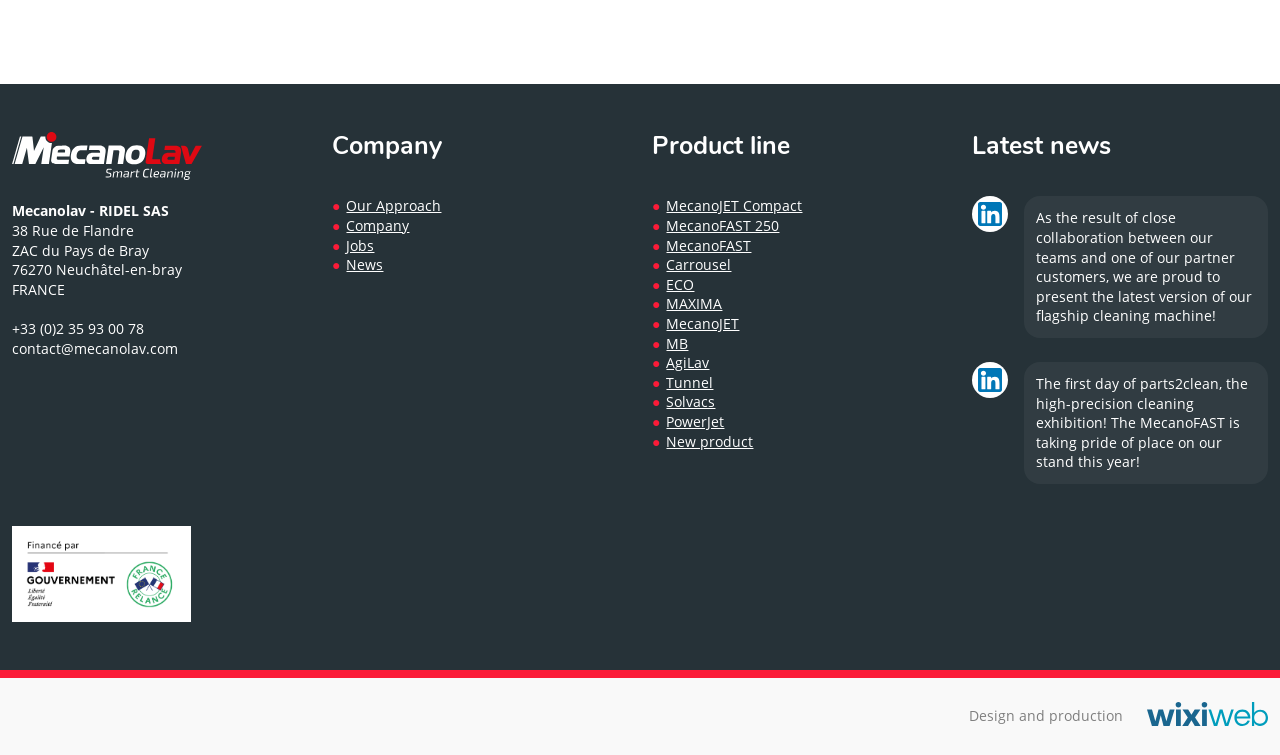Please specify the bounding box coordinates of the clickable section necessary to execute the following command: "Go to Wixiweb".

[0.896, 0.93, 0.991, 0.968]